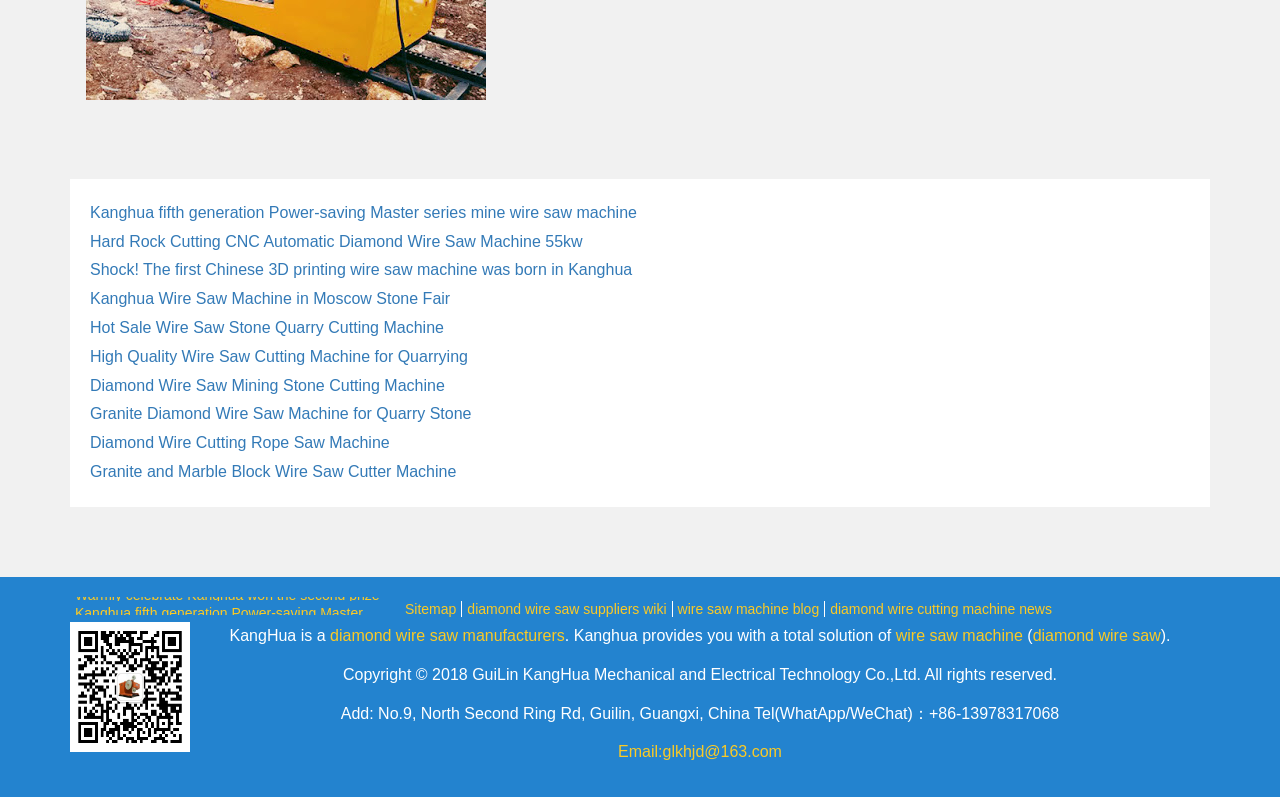What is Kanghua?
Answer briefly with a single word or phrase based on the image.

diamond wire saw manufacturers